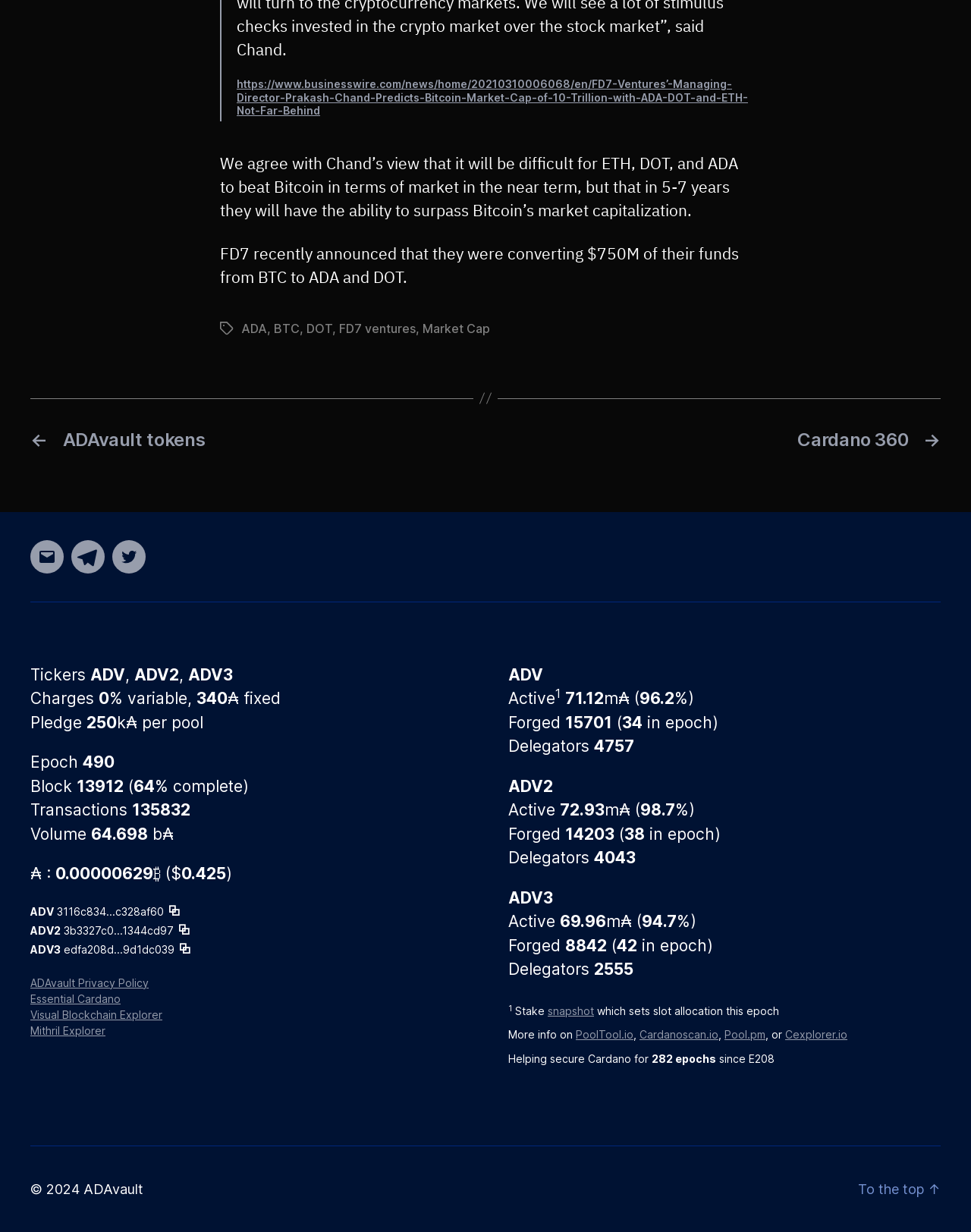Identify the bounding box coordinates of the clickable region necessary to fulfill the following instruction: "Read the ADAvault Privacy Policy". The bounding box coordinates should be four float numbers between 0 and 1, i.e., [left, top, right, bottom].

[0.031, 0.792, 0.153, 0.803]